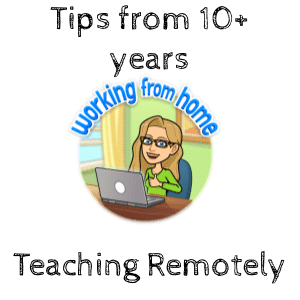Paint a vivid picture with your description of the image.

The image features a colorful and engaging graphic symbolizing the experience of teaching remotely for over a decade. At the center, a character is depicted sitting at a computer, symbolizing the concept of working from home. Above this character, the phrase "Tips from 10+ years" is prominently displayed, conveying valuable insights gained through significant experience in digital education. Below the character, the phrase "Teaching Remotely" is featured, further emphasizing the focus on online teaching practices and strategies. The overall design of the image, with its cheerful character and inviting text, aims to inspire educators navigating the challenges of remote teaching.